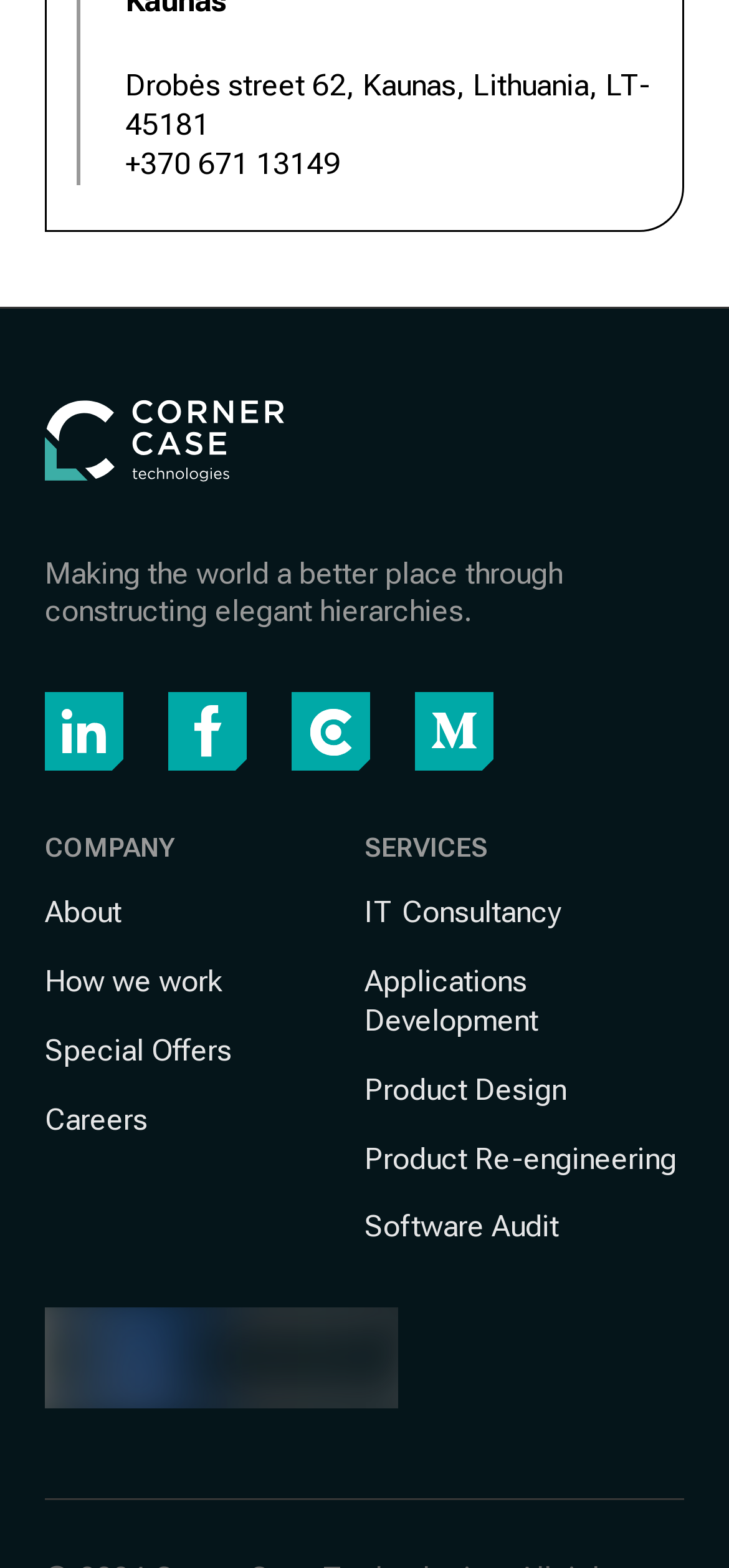Determine the bounding box coordinates of the target area to click to execute the following instruction: "Read about how the company works."

[0.062, 0.615, 0.305, 0.639]